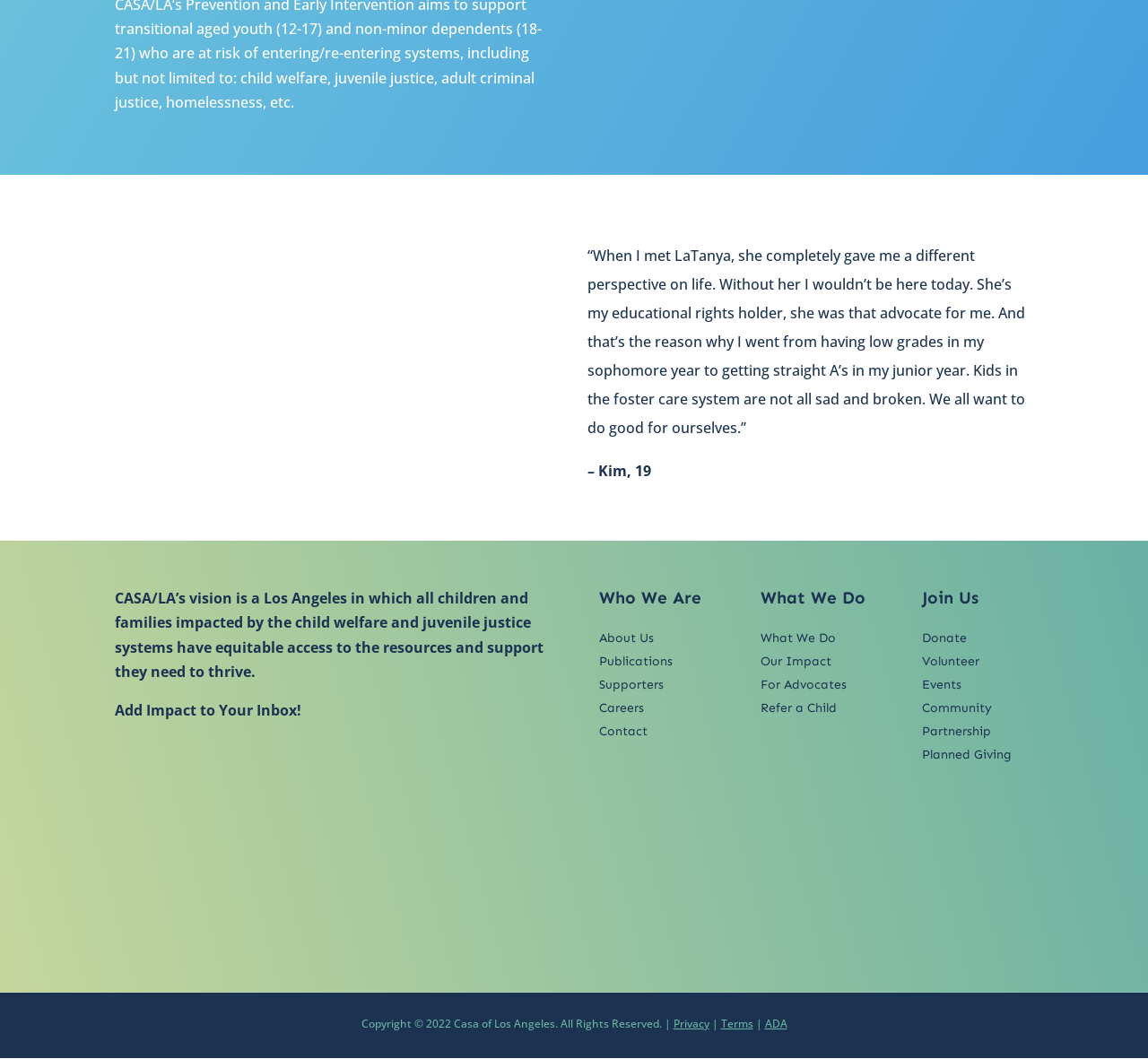Provide the bounding box coordinates in the format (top-left x, top-left y, bottom-right x, bottom-right y). All values are floating point numbers between 0 and 1. Determine the bounding box coordinate of the UI element described as: What We Do

[0.663, 0.595, 0.728, 0.61]